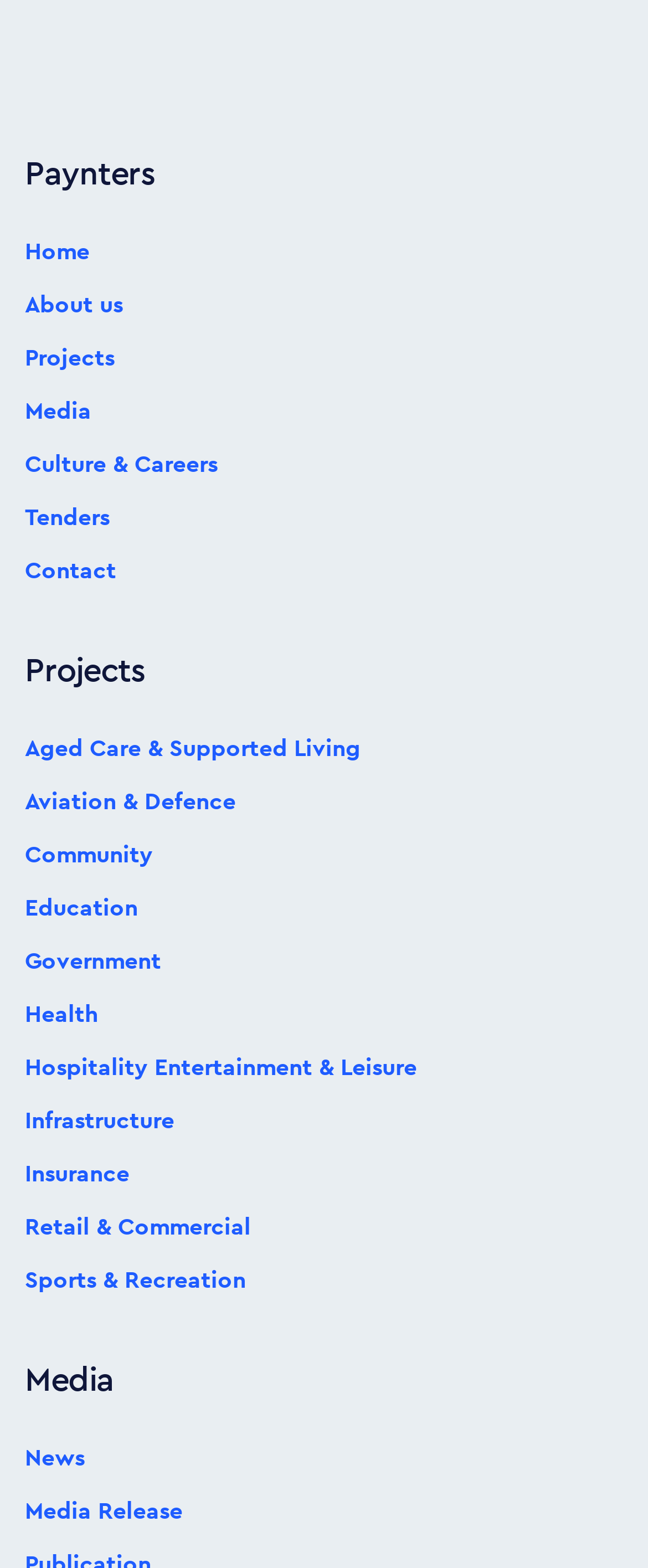Please locate the bounding box coordinates for the element that should be clicked to achieve the following instruction: "Continue to the next step". Ensure the coordinates are given as four float numbers between 0 and 1, i.e., [left, top, right, bottom].

None